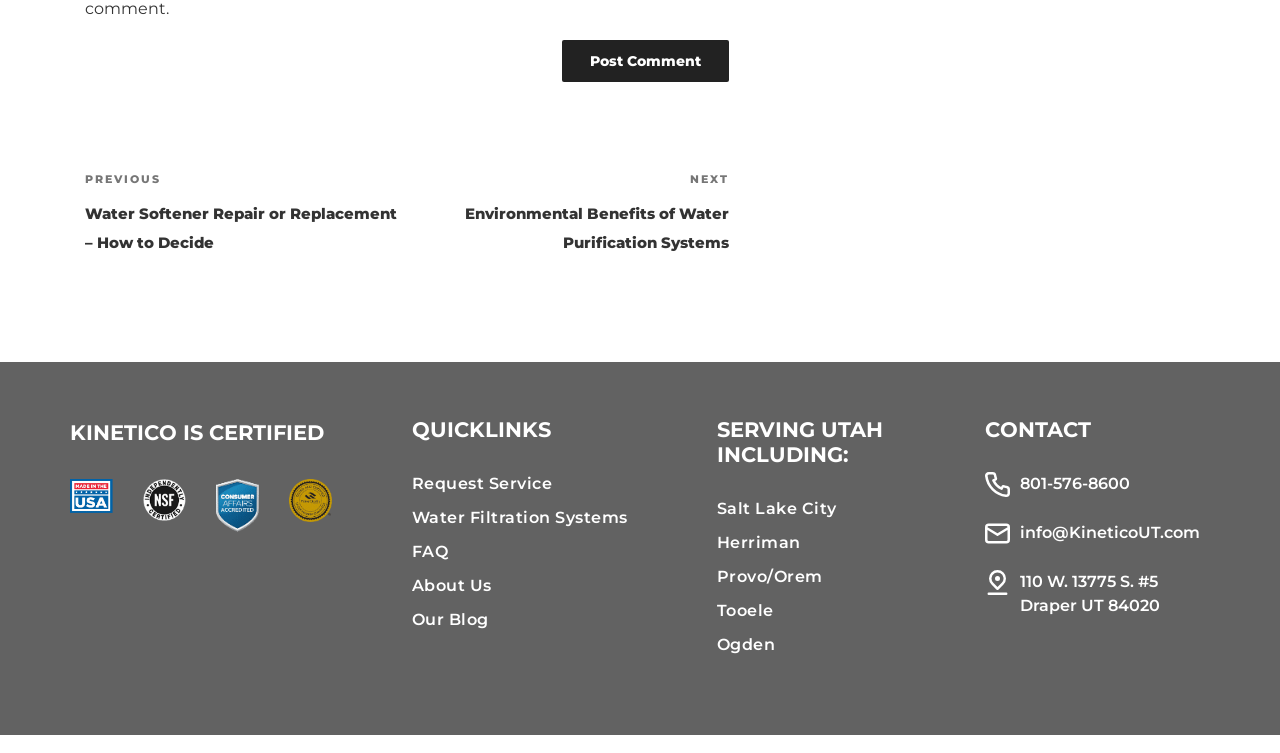Give a short answer using one word or phrase for the question:
What is the company certified for?

Kinetico